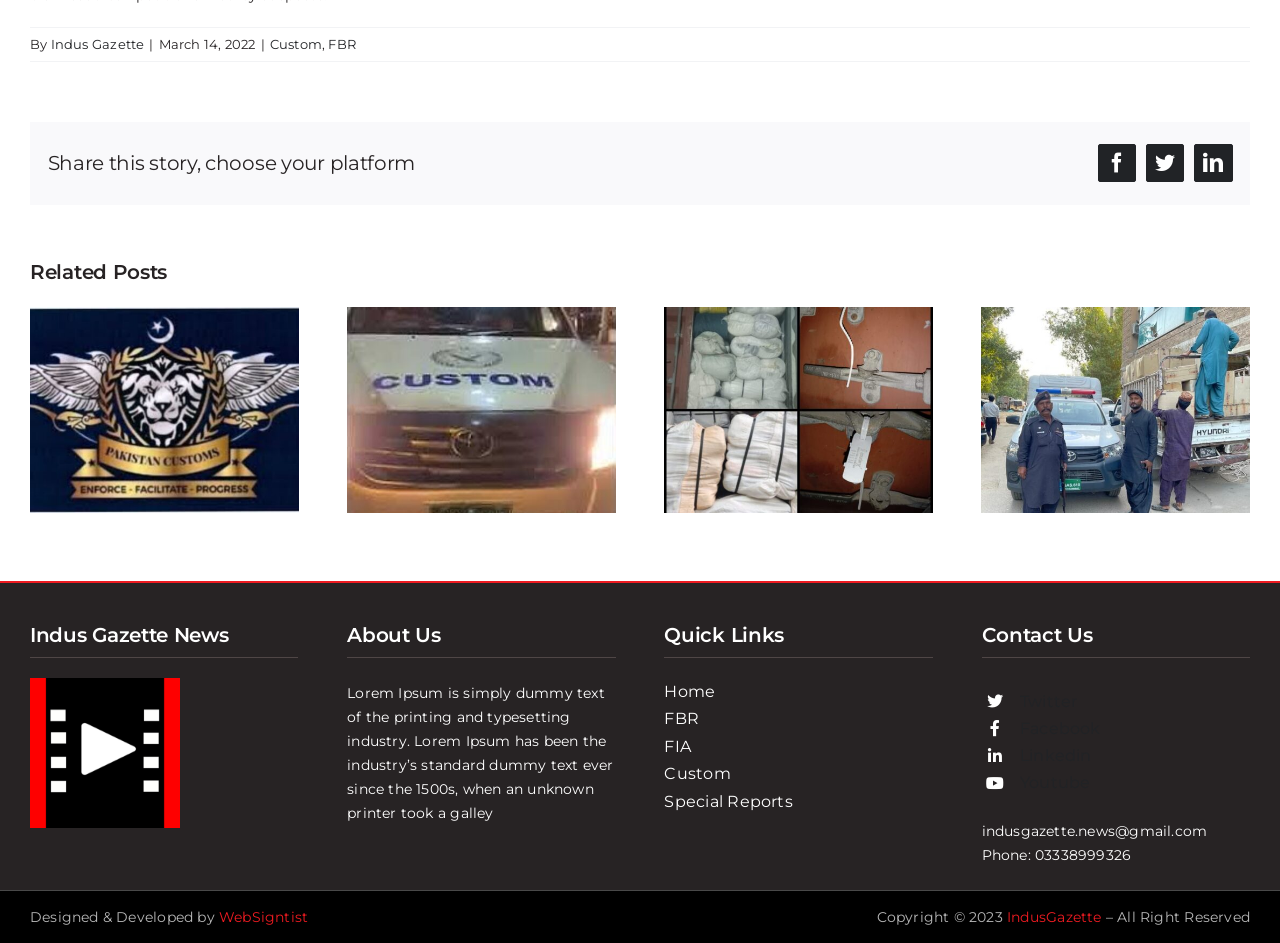What are the social media platforms available for sharing?
Using the image as a reference, give an elaborate response to the question.

The social media platforms available for sharing are listed below the 'Share this story, choose your platform' heading, which are Facebook, Twitter, and LinkedIn.